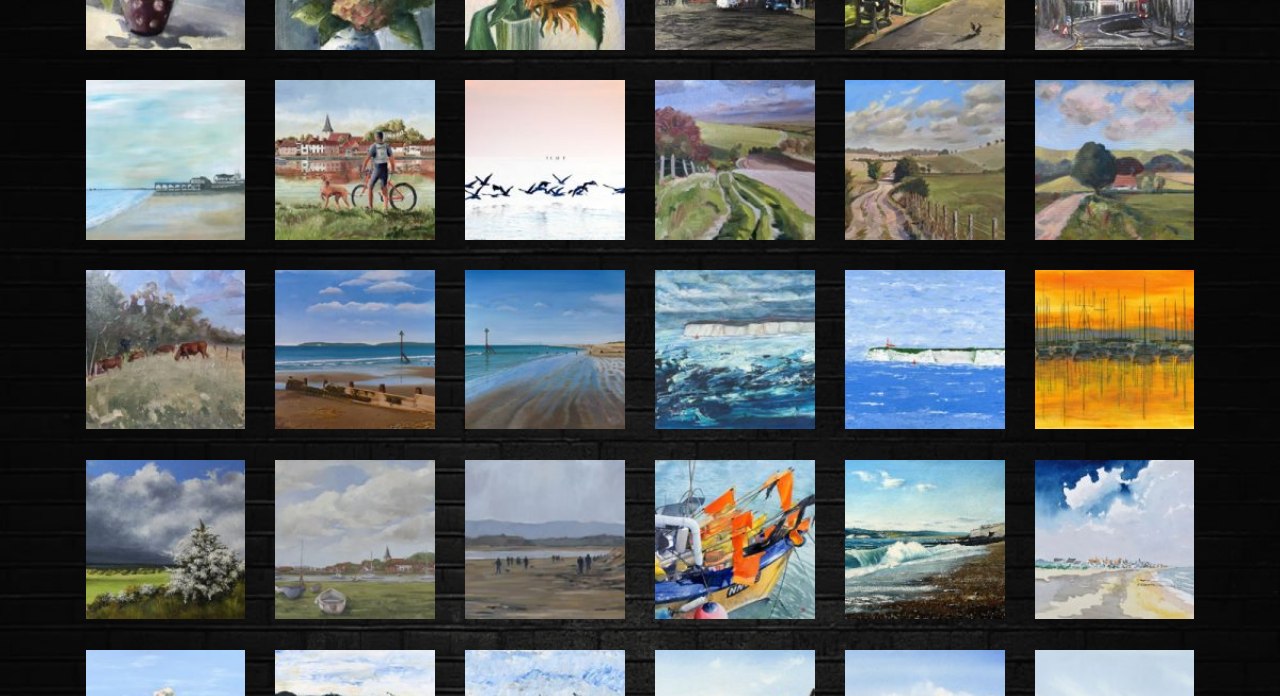Determine the bounding box coordinates of the region I should click to achieve the following instruction: "Check out Brighton Art Photography". Ensure the bounding box coordinates are four float numbers between 0 and 1, i.e., [left, top, right, bottom].

[0.364, 0.115, 0.488, 0.344]